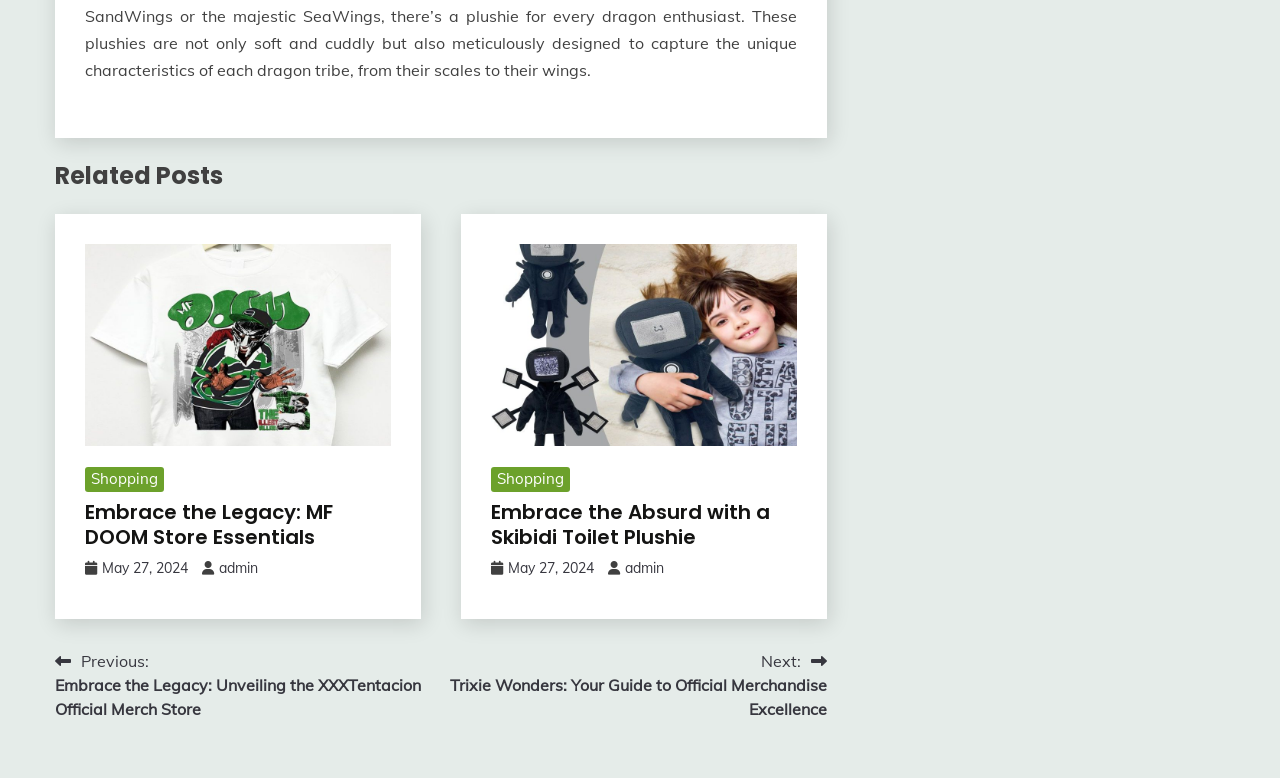What is the author of the first related post? Using the information from the screenshot, answer with a single word or phrase.

admin